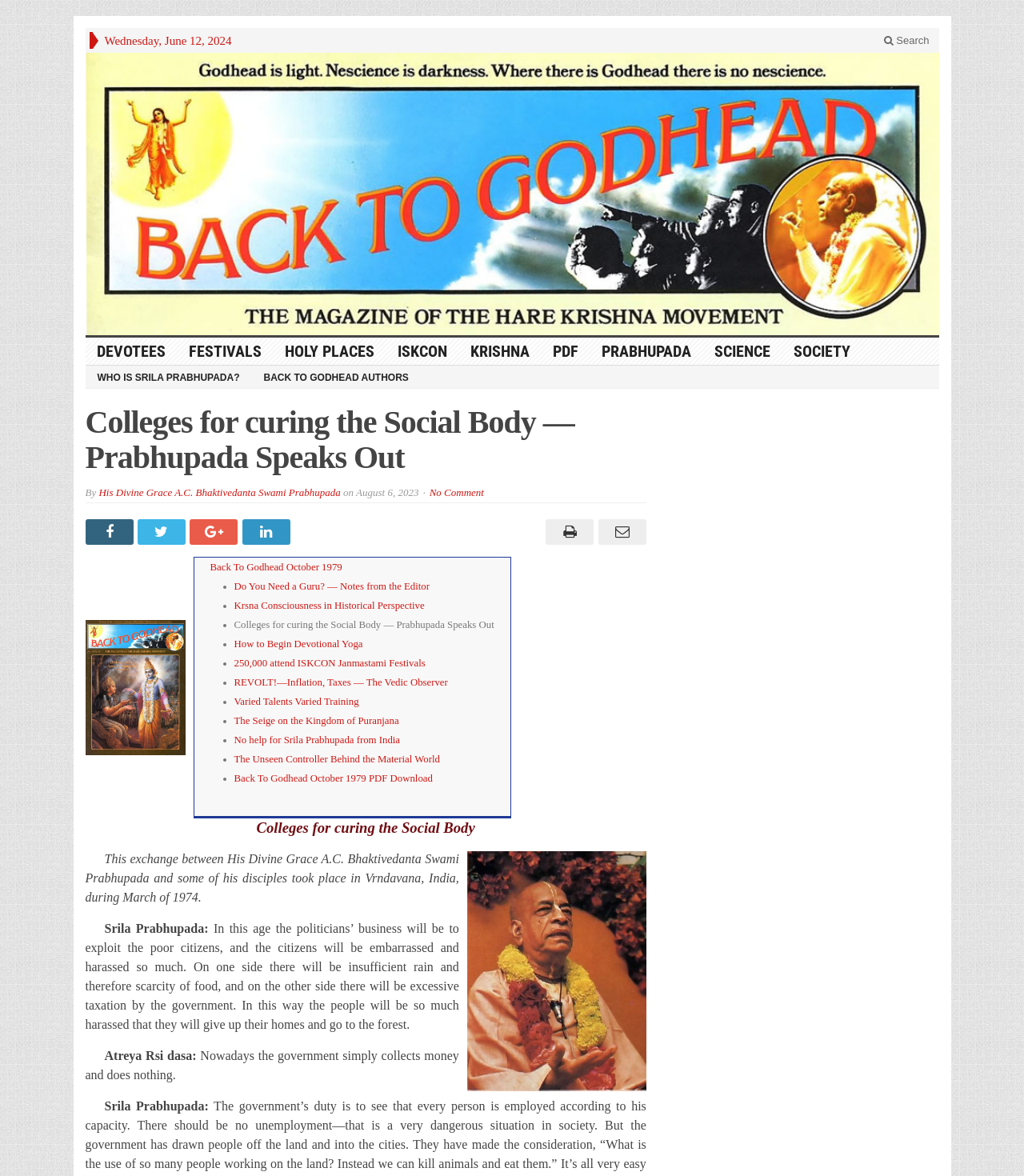Provide a comprehensive caption for the webpage.

The webpage is about the Back to Godhead magazine, with a focus on an article titled "Colleges for curing the Social Body — Prabhupada Speaks Out". At the top of the page, there is a date "Wednesday, June 12, 2024" and a search icon. Below that, there is a navigation menu with links to various categories such as "DEVOTEES", "FESTIVALS", "HOLY PLACES", and more.

The main content of the page is divided into two columns. The left column features an image of a magazine cover, with a link to download the October 1979 issue of Back to Godhead. Below the image, there is a list of articles from the magazine, including "Do You Need a Guru? — Notes from the Editor", "Krsna Consciousness in Historical Perspective", and "Colleges for curing the Social Body — Prabhupada Speaks Out".

The right column contains the article "Colleges for curing the Social Body — Prabhupada Speaks Out", which is a conversation between His Divine Grace A.C. Bhaktivedanta Swami Prabhupada and some of his disciples. The article discusses the problems of modern society, including exploitation of the poor by politicians and the scarcity of food due to insufficient rain.

There are also several social media links and a table of contents for the magazine issue. At the bottom of the page, there is a complementary section with a brief description of the magazine.